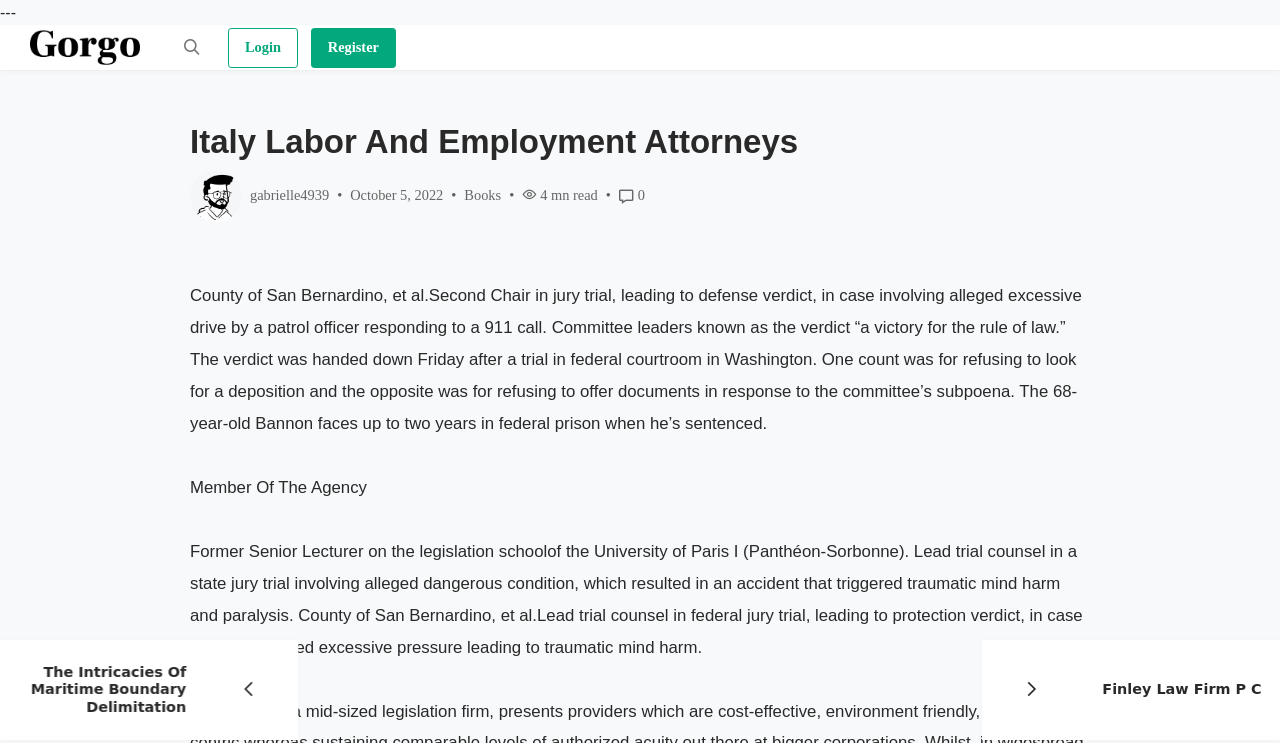Respond to the question with just a single word or phrase: 
What is the maximum prison sentence faced by Bannon?

two years